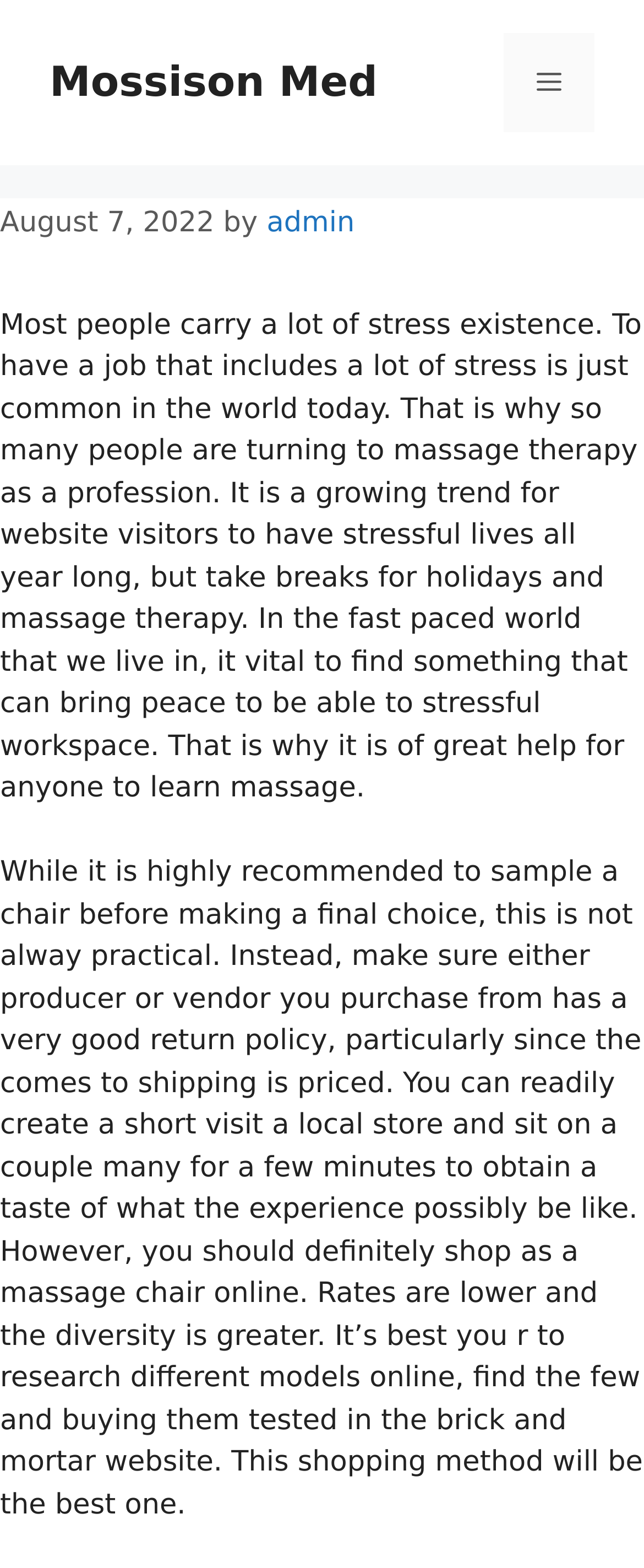What is recommended before buying a massage chair?
Using the image, provide a concise answer in one word or a short phrase.

Sampling a chair